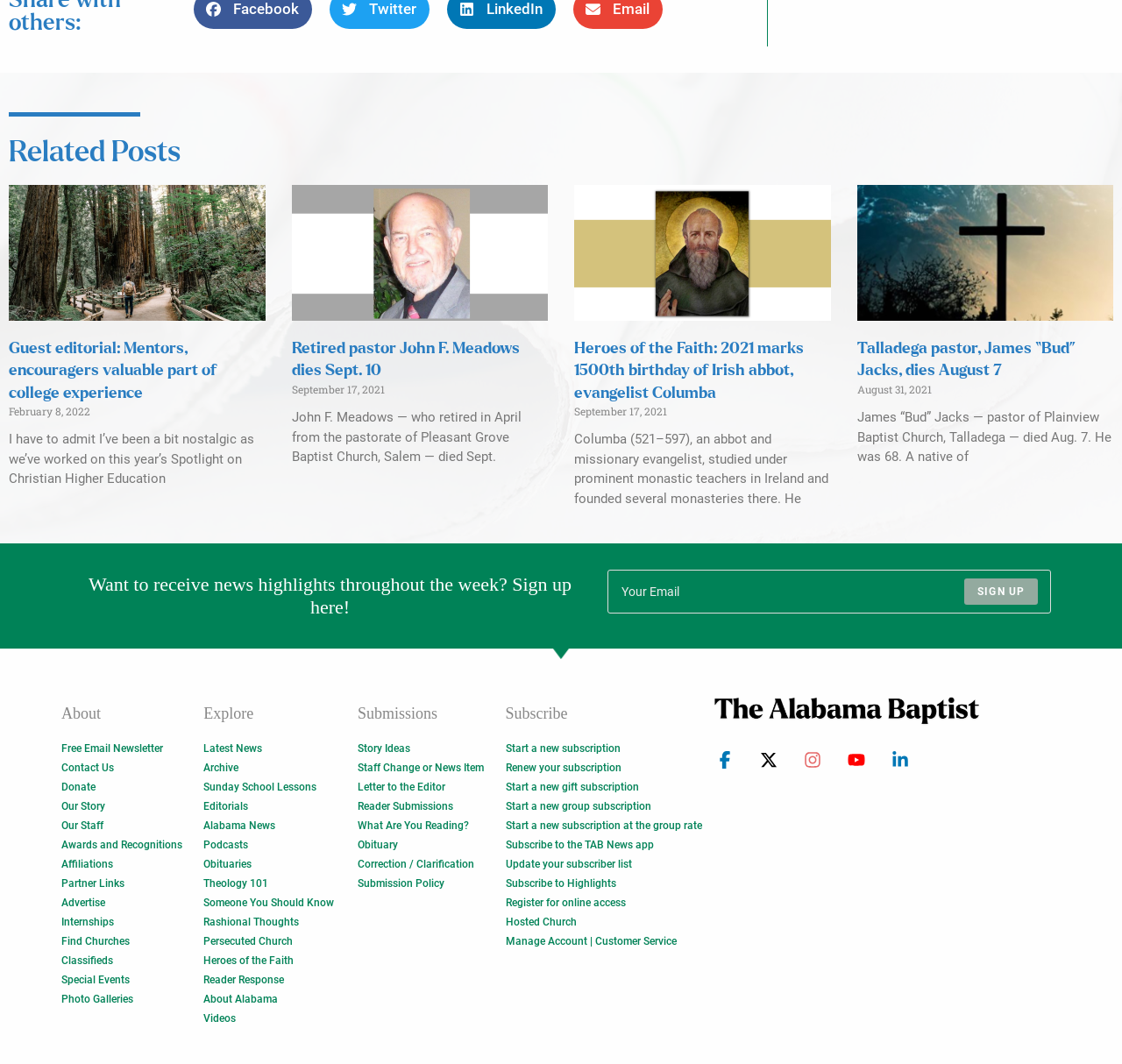Extract the bounding box coordinates for the described element: "Donate". The coordinates should be represented as four float numbers between 0 and 1: [left, top, right, bottom].

[0.055, 0.731, 0.181, 0.749]